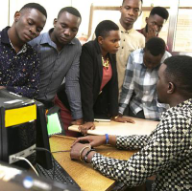Describe all elements and aspects of the image.

In this engaging scene, a group of six students is gathered around a computer, attentively observing as one of their peers demonstrates something on the screen. The students are dressed in a mix of casual and semi-formal attire, showcasing a vibrant atmosphere of shared learning and discussion. Their expressions convey curiosity and interest, indicating a collaborative study session or a project discussion. The setting appears to be within a classroom or a study area, suggesting a hands-on approach to learning, possibly related to technology or computer science. This image reflects the spirit of teamwork and educational engagement at St. John's University of Tanzania, highlighting the importance of interaction and peer learning in their academic environment.